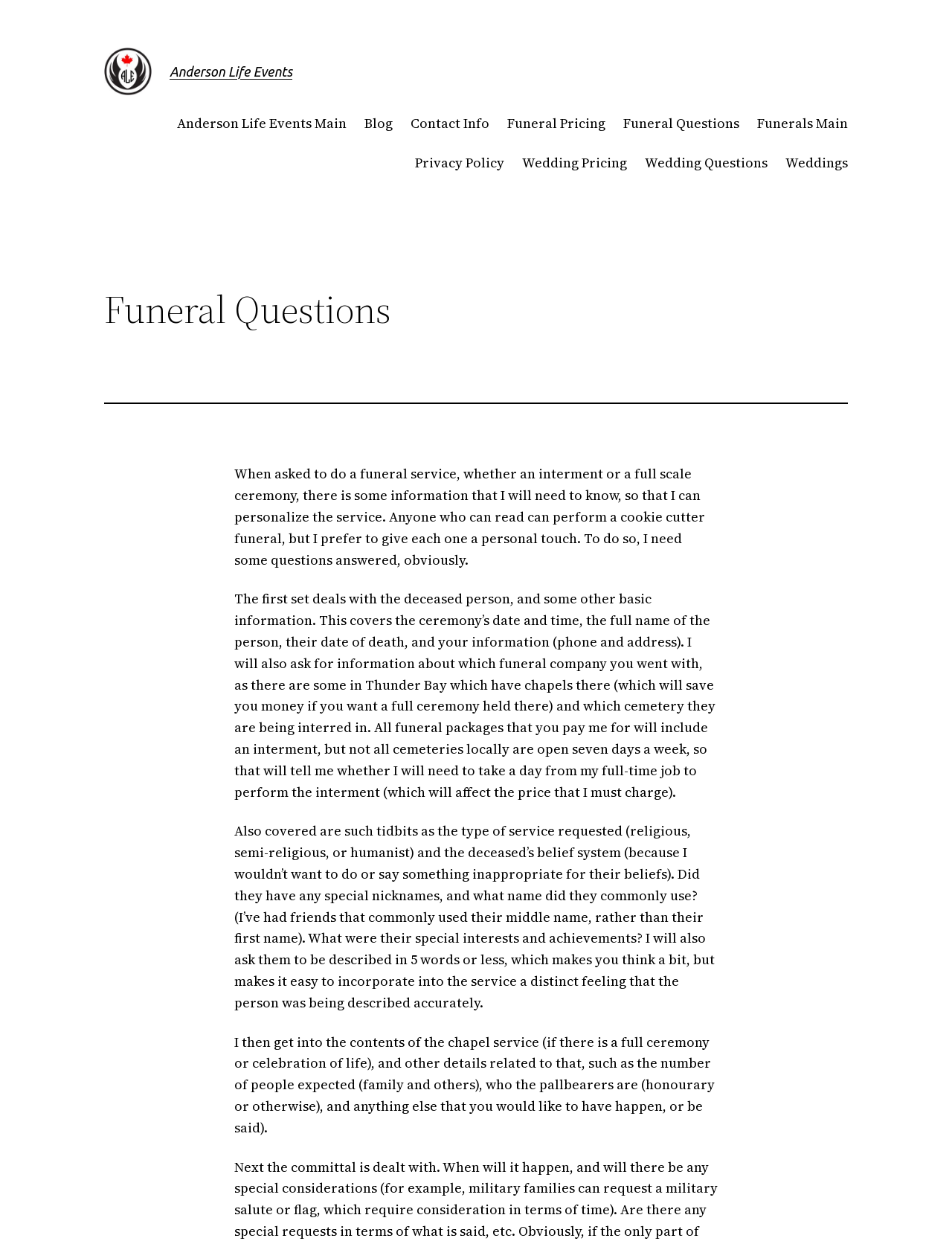Create a full and detailed caption for the entire webpage.

The webpage is about funeral questions and services provided by Anderson Life Events. At the top left, there is a logo of Anderson Life Events, which is an image and a link. Next to it, there is a heading with the same name. Below the logo, there is a navigation menu with links to different sections, including the main page, blog, contact information, funeral pricing, funeral questions, funerals main, privacy policy, wedding pricing, wedding questions, and weddings.

The main content of the page is divided into sections. The first section has a heading "Funeral Questions" and is followed by a horizontal separator. Below the separator, there are four paragraphs of text that explain the process of planning a funeral service. The text describes the information needed to personalize the service, including details about the deceased person, the ceremony's date and time, and the funeral company used. The text also covers the type of service requested, the deceased's belief system, and their special interests and achievements.

The text is arranged in a single column, with each paragraph following the previous one. The navigation menu is located at the top of the page, and the logo and heading are at the top left. The overall layout is clean and easy to read, with clear headings and concise text.